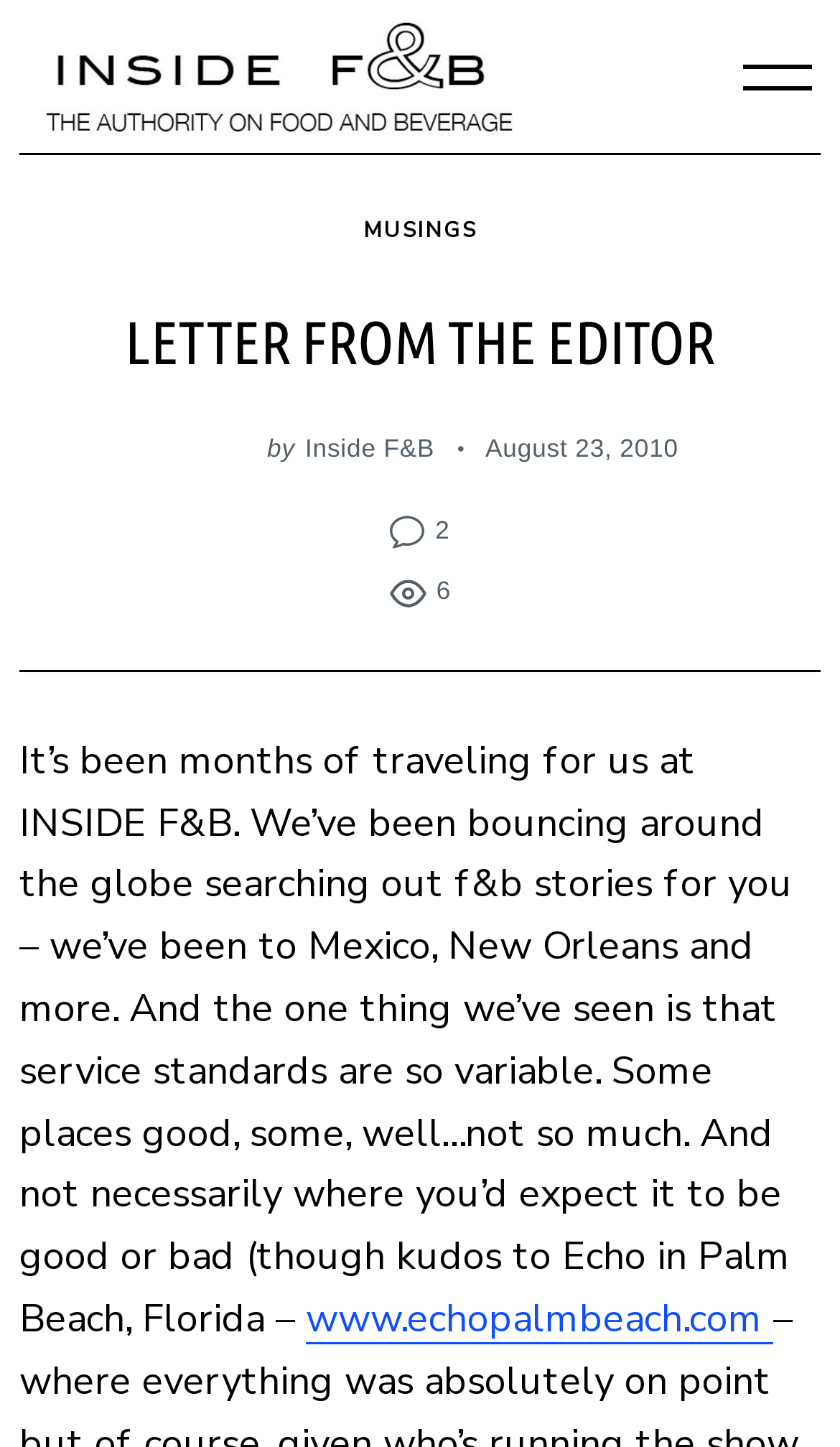Based on the element description alt="Inside F&B", identify the bounding box coordinates for the UI element. The coordinates should be in the format (top-left x, top-left y, bottom-right x, bottom-right y) and within the 0 to 1 range.

[0.023, 0.013, 0.644, 0.094]